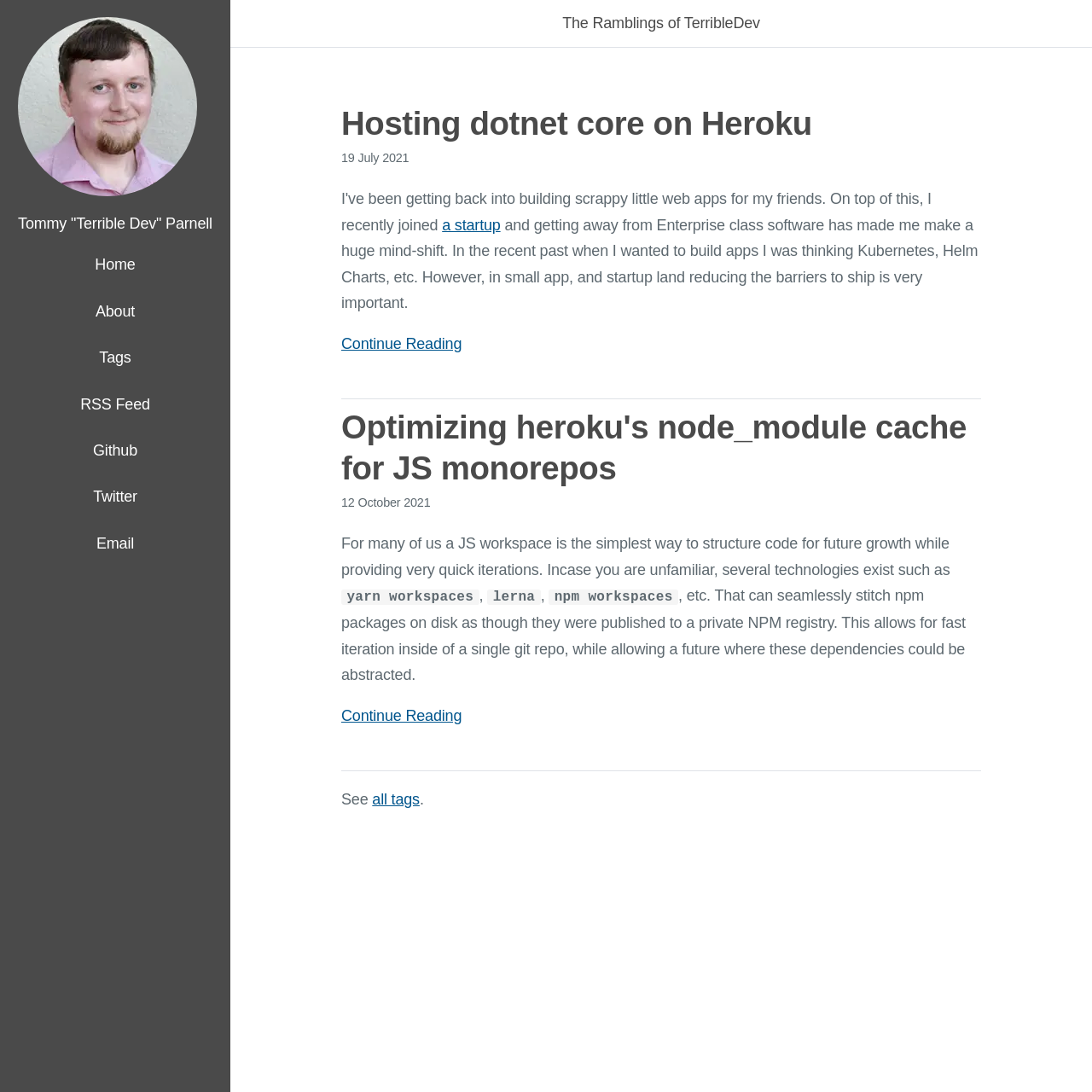Using the description "The Ramblings of TerribleDev", predict the bounding box of the relevant HTML element.

[0.515, 0.014, 0.696, 0.029]